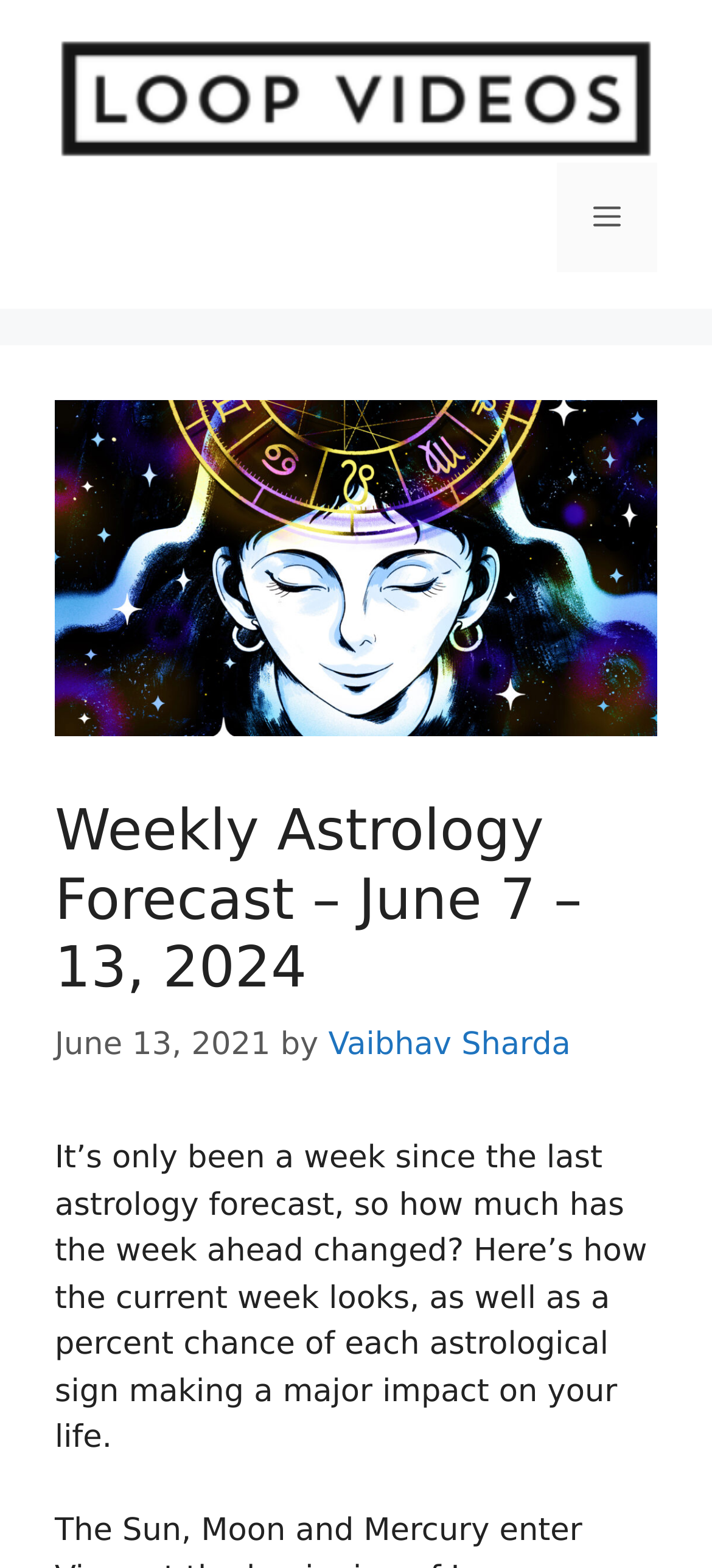What is the main heading displayed on the webpage? Please provide the text.

Weekly Astrology Forecast – June 7 – 13, 2024